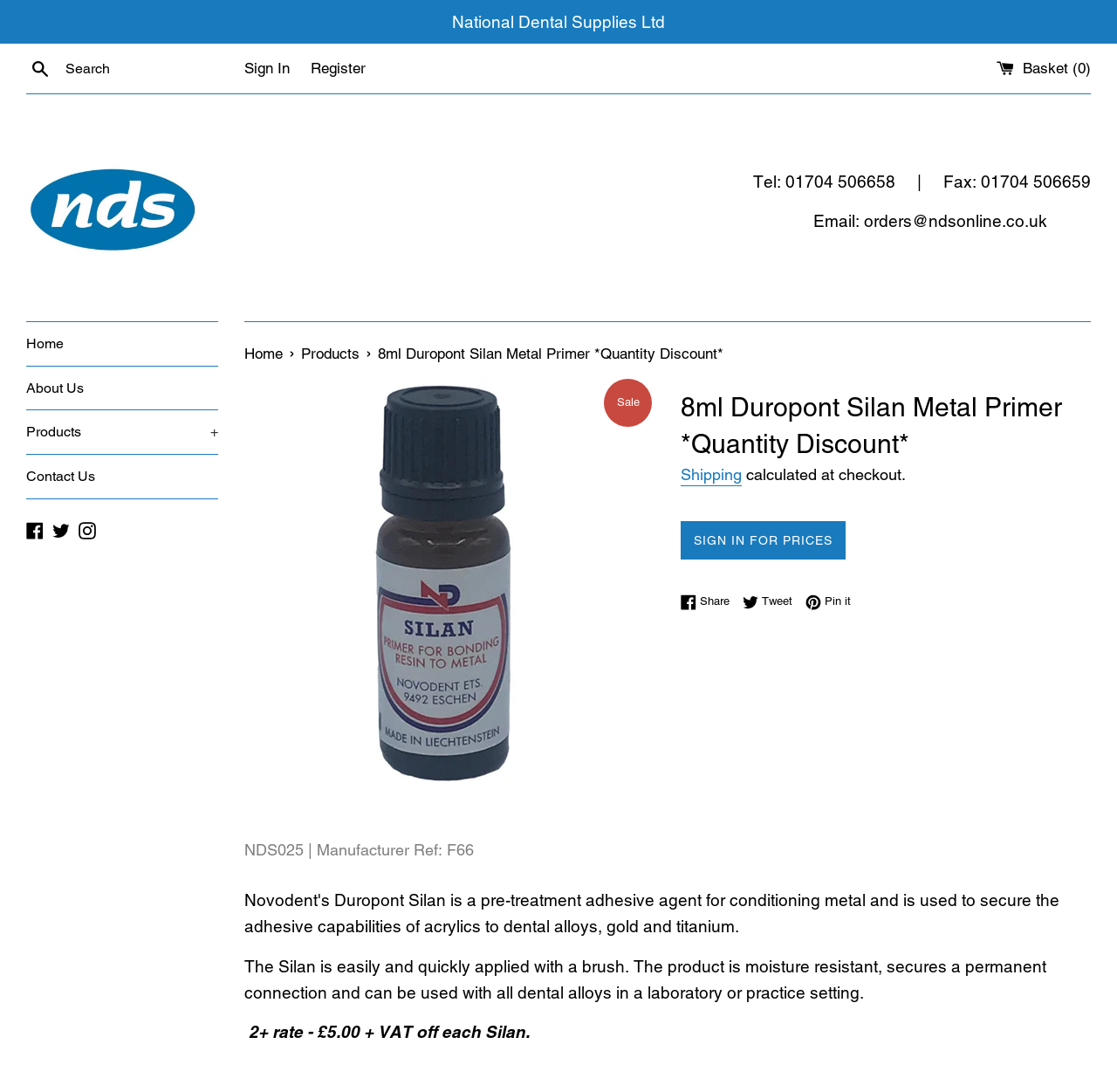Find the bounding box coordinates of the element's region that should be clicked in order to follow the given instruction: "Click on the 'HOME' link". The coordinates should consist of four float numbers between 0 and 1, i.e., [left, top, right, bottom].

None